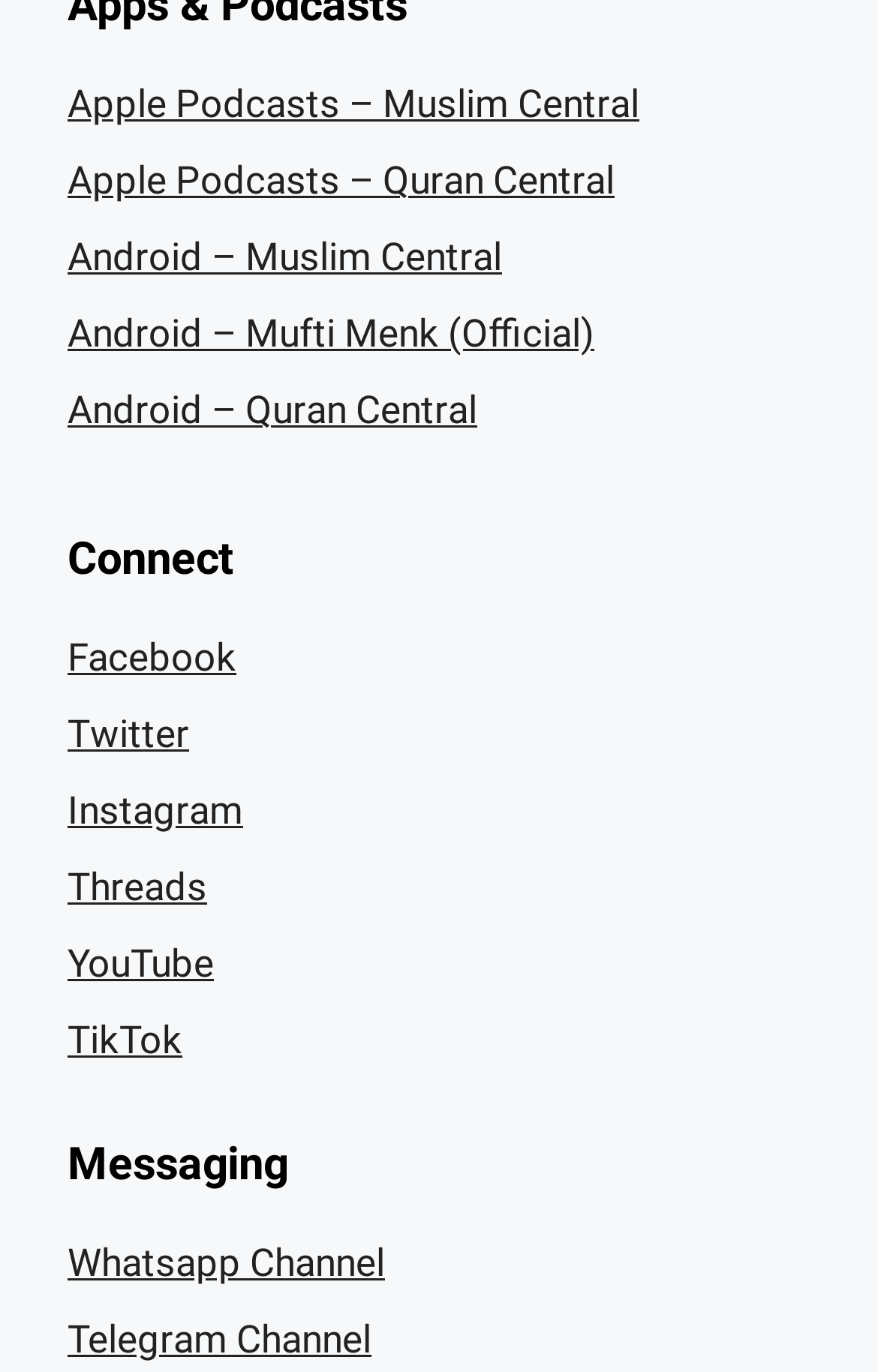Please give a succinct answer to the question in one word or phrase:
How many Android links are available?

3